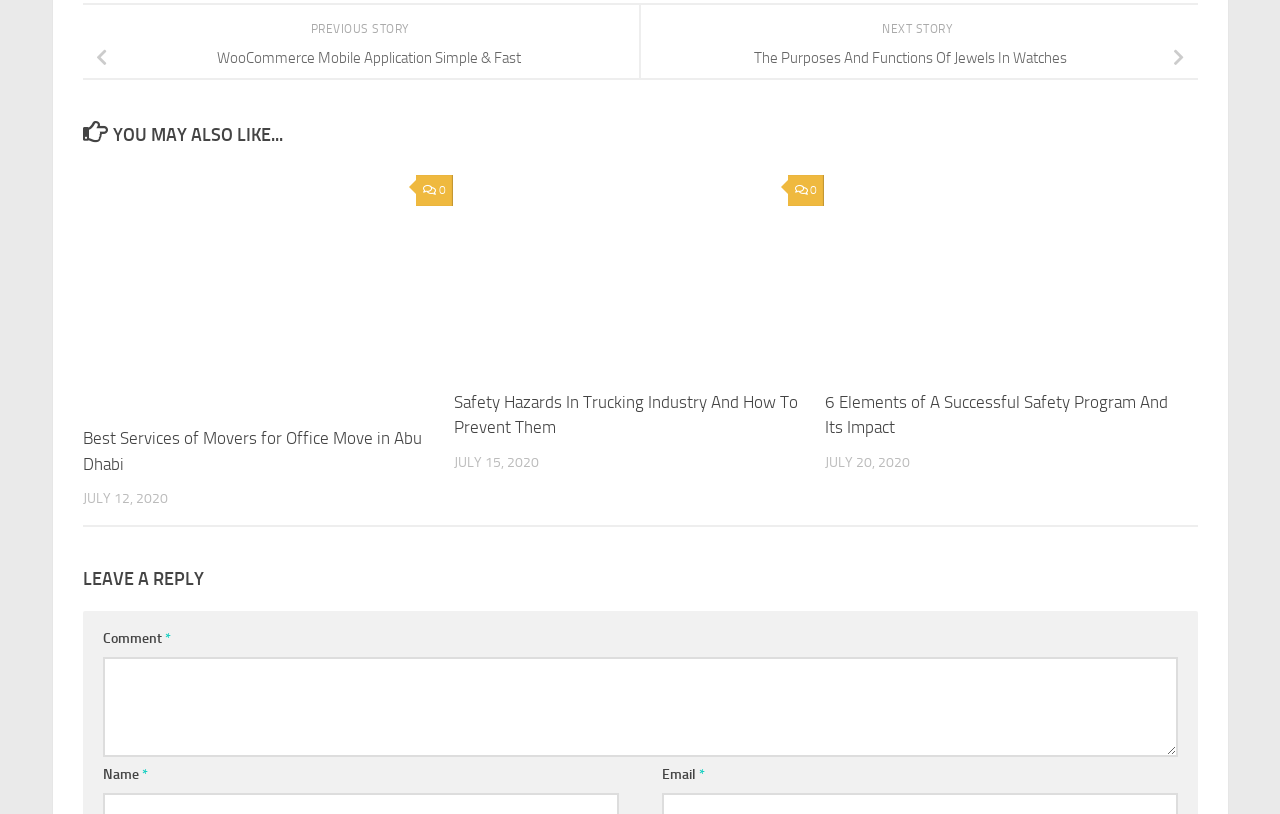Specify the bounding box coordinates of the region I need to click to perform the following instruction: "Enter your comment". The coordinates must be four float numbers in the range of 0 to 1, i.e., [left, top, right, bottom].

[0.08, 0.807, 0.92, 0.93]